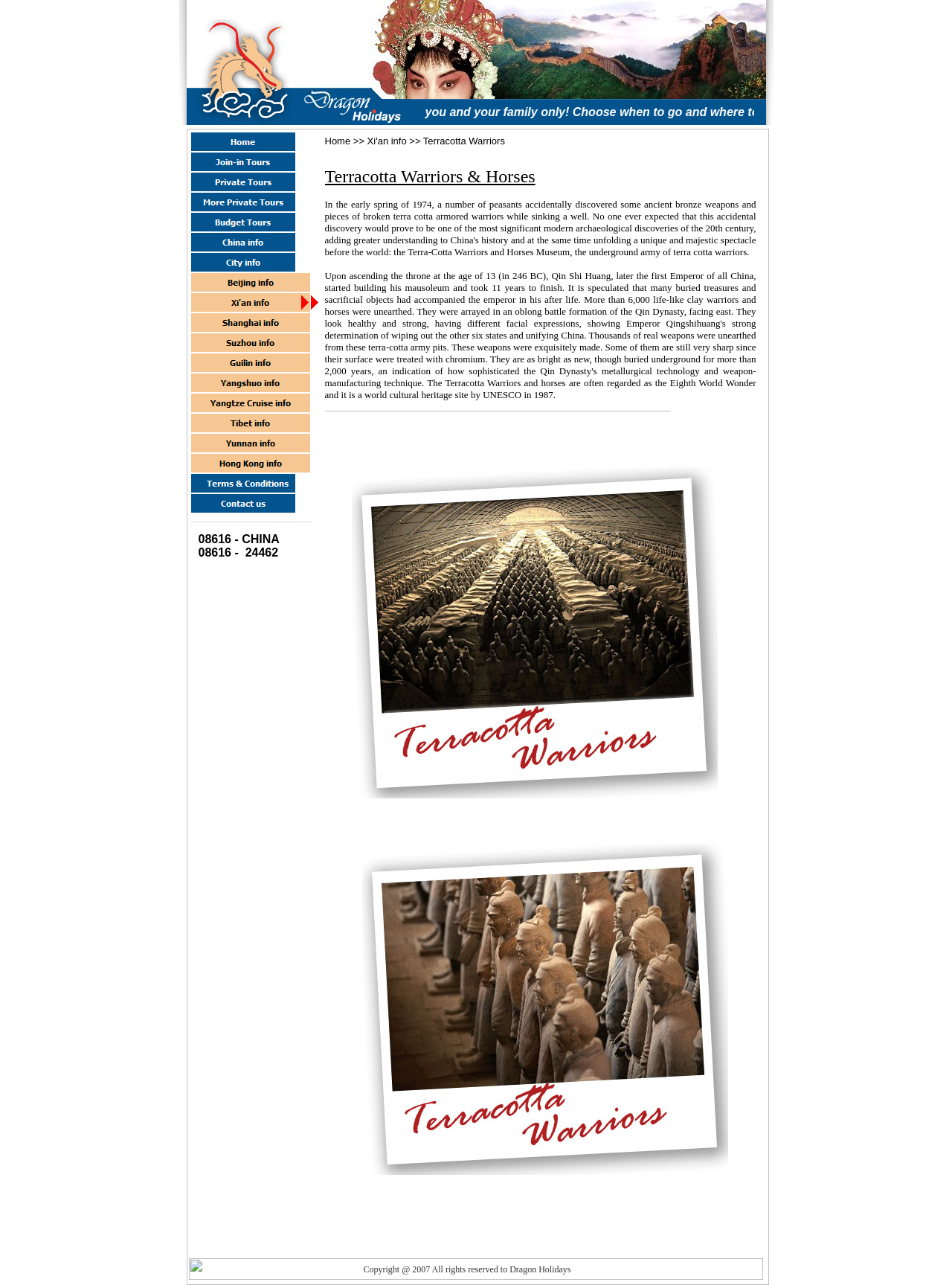Offer a detailed account of what is visible on the webpage.

The webpage appears to be a travel website, specifically focused on China. At the top of the page, there is a logo image, followed by a series of links to different pages, including "Home" and "Xi'an info". To the right of these links, there is a breadcrumb trail with an arrow symbol (>>) separating each item, leading to a page about Terracotta Warriors.

Below this top section, there is a large image that spans most of the width of the page, likely a scenic photo of China. Above this image, there are several smaller images, possibly icons or thumbnails, arranged in a row.

On the left side of the page, there is a list of links, likely a menu or navigation section, with 20 items. These links are stacked vertically, with a small gap between each item.

In the main content area, there is a heading that reads "Terracotta Warriors & Horses", followed by a block of text that describes the attraction. Below this, there are several more images, including a large one that takes up most of the width of the page.

At the bottom of the page, there is a copyright notice and a promotional text that highlights the flexibility of the travel service.

There are several other images scattered throughout the page, including a few that appear to be decorative or separators. Overall, the page has a busy but organized layout, with a focus on showcasing the attractions and services offered by the travel company.